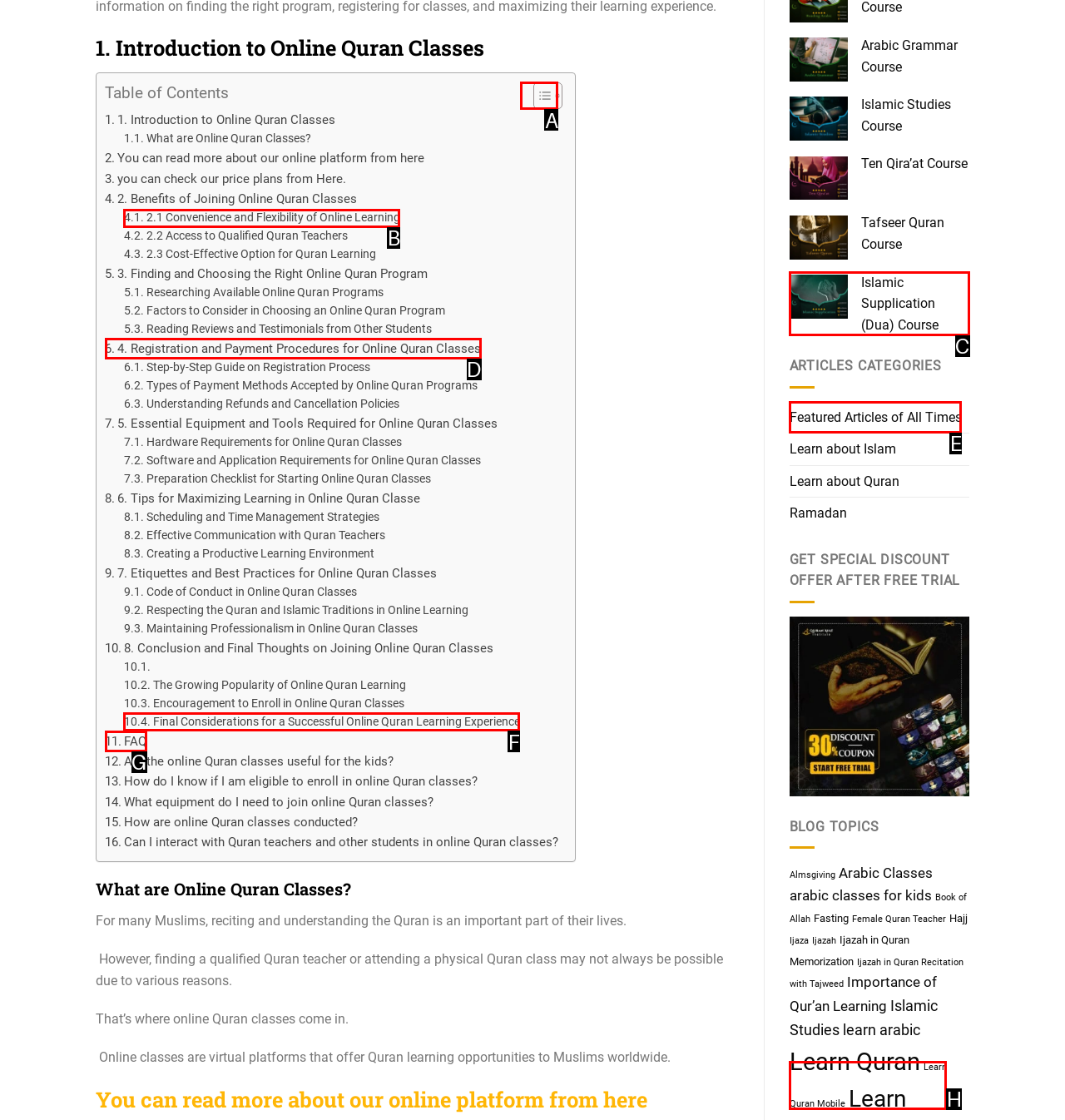Find the HTML element to click in order to complete this task: Click on 'Toggle Table of Content'
Answer with the letter of the correct option.

A